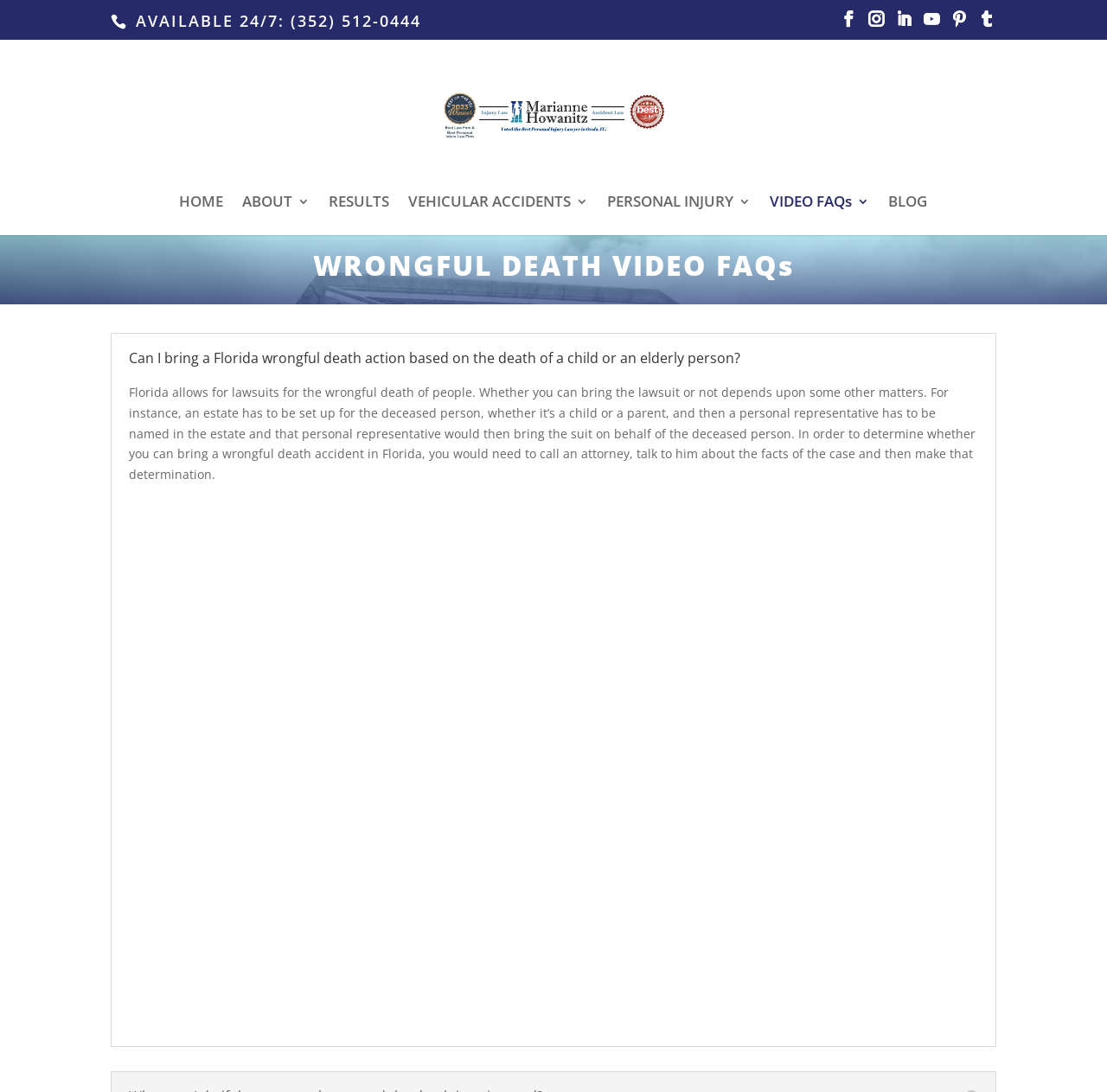What should you do to determine if you can bring a wrongful death lawsuit in Florida?
Answer the question with a thorough and detailed explanation.

According to the static text element, 'In order to determine whether you can bring a wrongful death accident in Florida, you would need to call an attorney, talk to him about the facts of the case and then make that determination'.